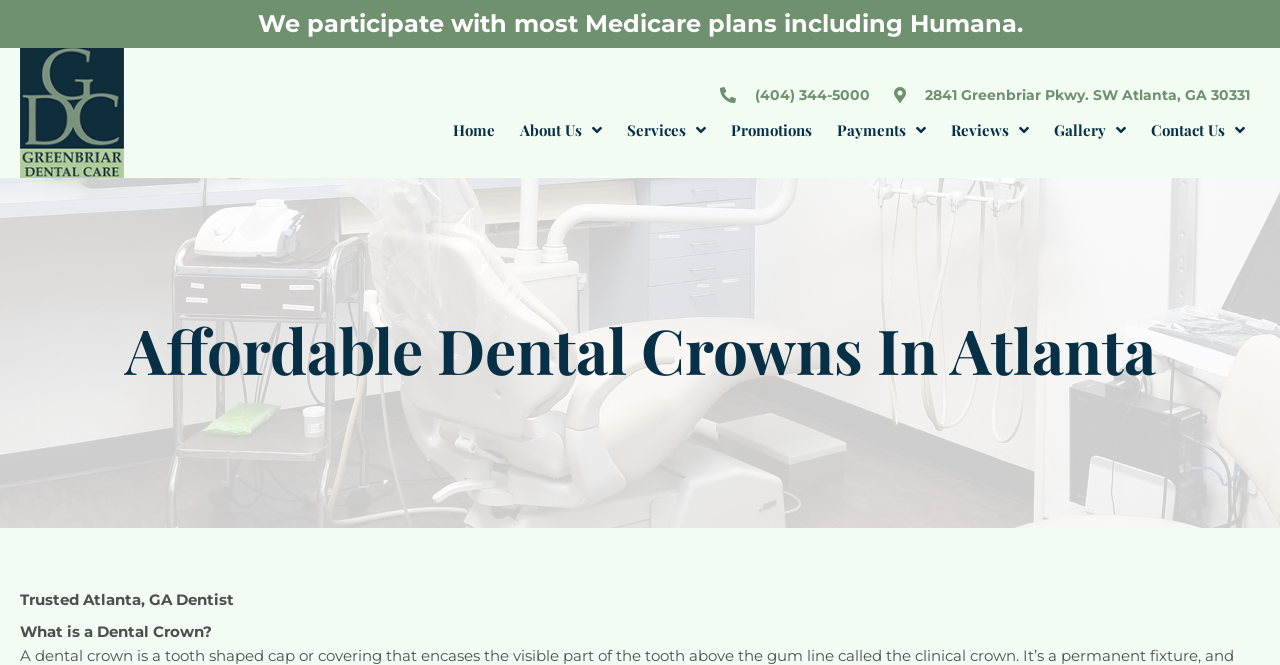Provide a brief response using a word or short phrase to this question:
How many menu toggles are on the webpage?

6